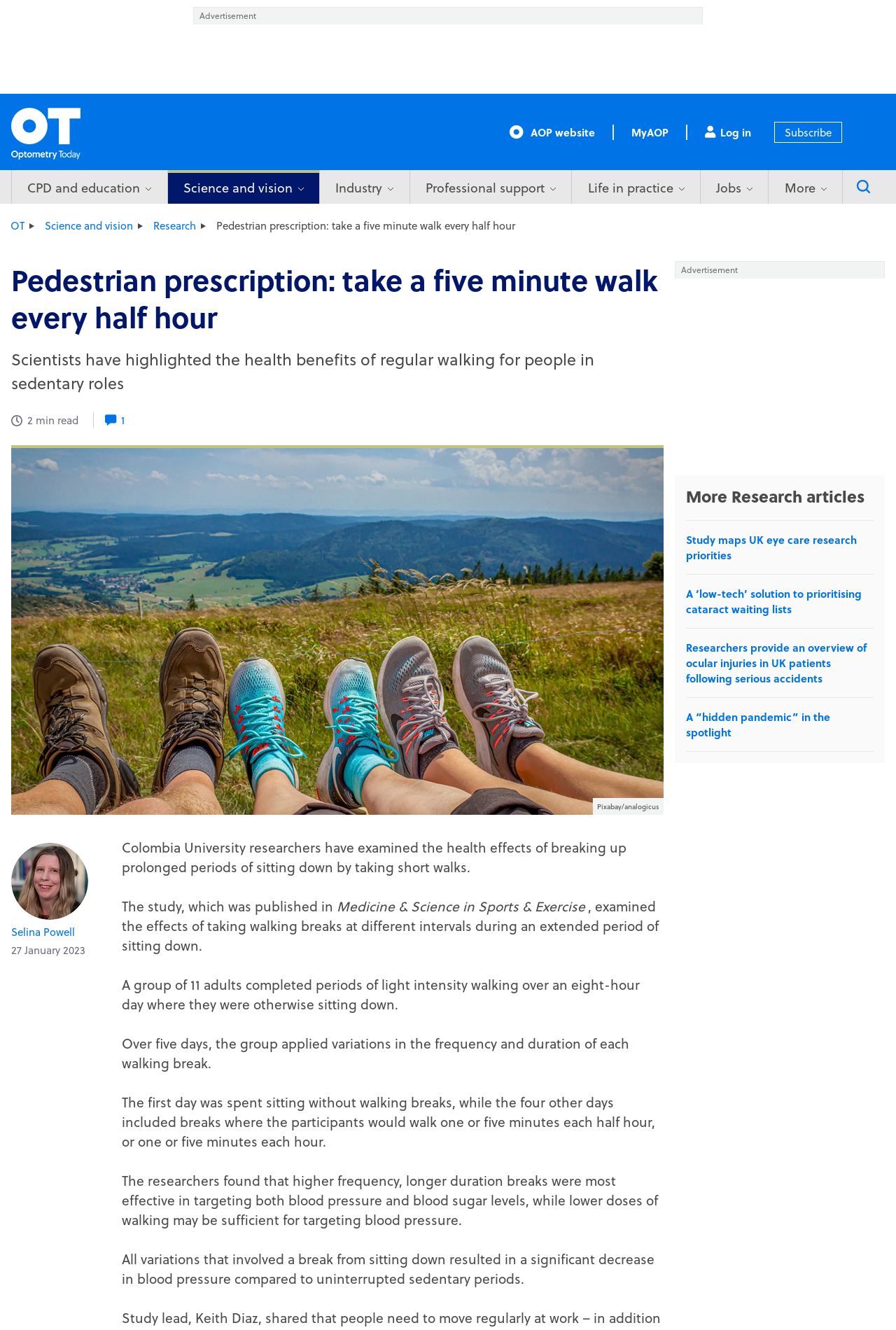Create an elaborate caption that covers all aspects of the webpage.

This webpage appears to be an article from Optometry Today, a publication focused on optometry news and research. The main content of the page is divided into several sections. At the top, there is a heading that reads "Pedestrian prescription: take a five-minute walk every half hour." Below this, there is a section dedicated to comments, with a heading that says "Comments (1)" and a static text that reads "You must be logged in to join the discussion." There is also a link to log in and a comment from a user named "Anonymous" with a timestamp of January 27, 2023.

To the right of the comments section, there are three columns of articles, each with a heading, a link, and an image. The articles appear to be related to optometry and healthcare, with topics such as IP optometry, career development, and glaucoma. Each article has a brief summary and a link to read more.

At the bottom of the page, there is a section with contact information for Optometry Today, including an address, phone number, and email address. There are also links to follow Optometry Today on social media platforms such as Facebook, Instagram, and LinkedIn.

Additionally, there are several links to other sections of the website, including a link to advertise with Optometry Today, a link to blogs, and a link to jobs. There is also a link to the Association of Optometrists logo and a section with company registration information and terms and conditions.

Overall, the webpage appears to be a news and information website focused on optometry and healthcare, with a mix of articles, comments, and contact information.